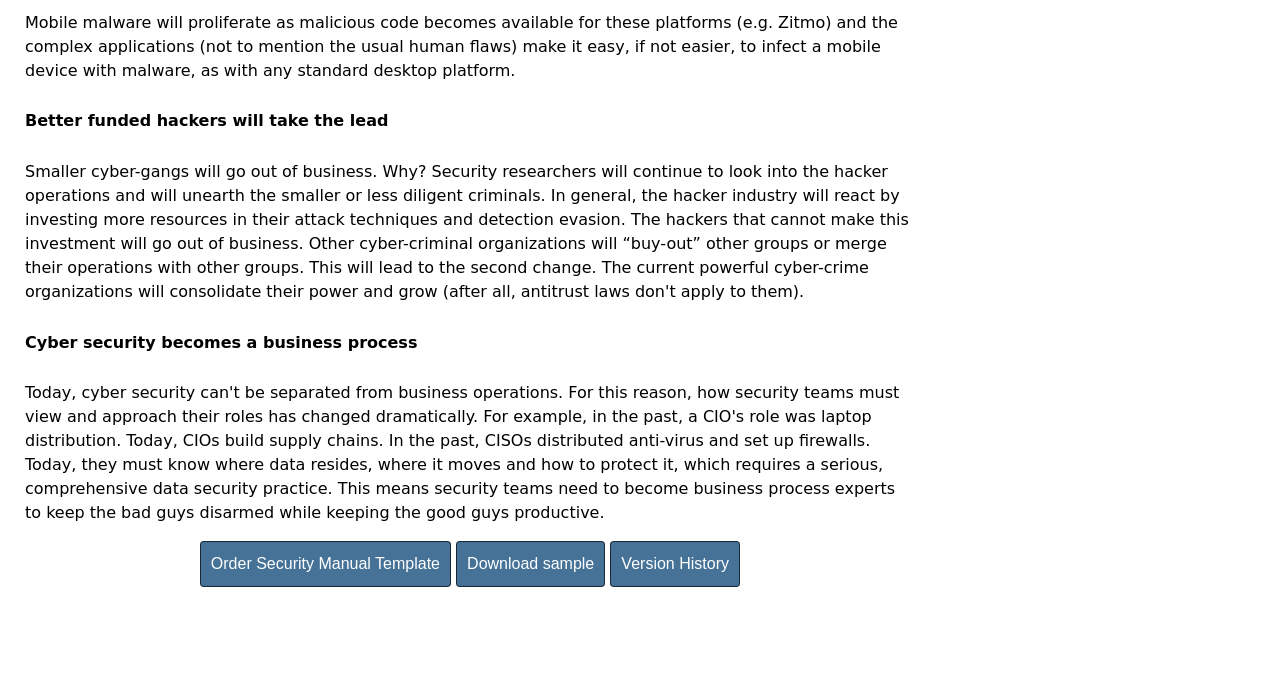Find the bounding box coordinates of the UI element according to this description: "Download sample".

[0.356, 0.797, 0.473, 0.865]